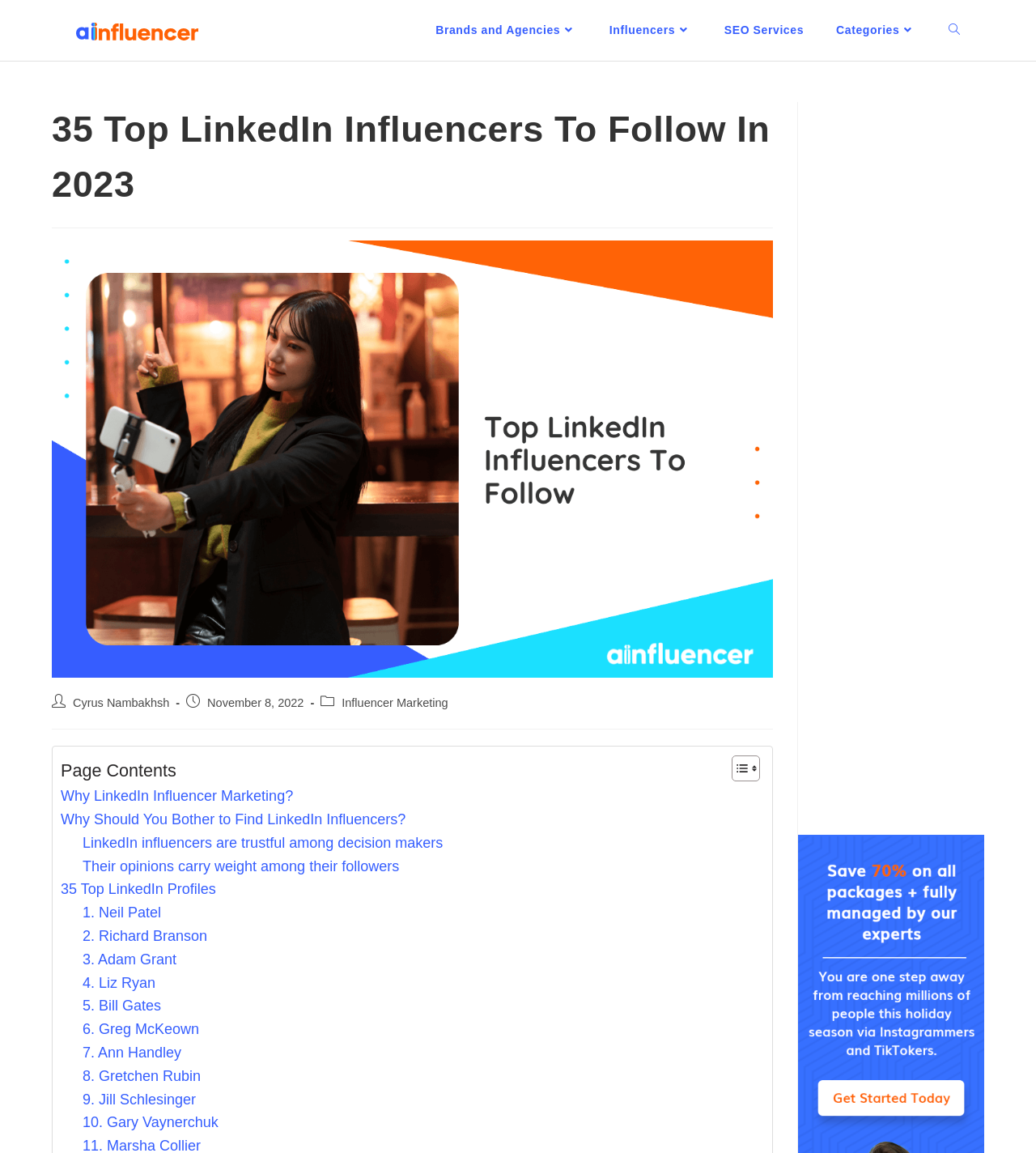Identify the bounding box coordinates for the element you need to click to achieve the following task: "View the profile of Neil Patel". Provide the bounding box coordinates as four float numbers between 0 and 1, in the form [left, top, right, bottom].

[0.08, 0.782, 0.156, 0.802]